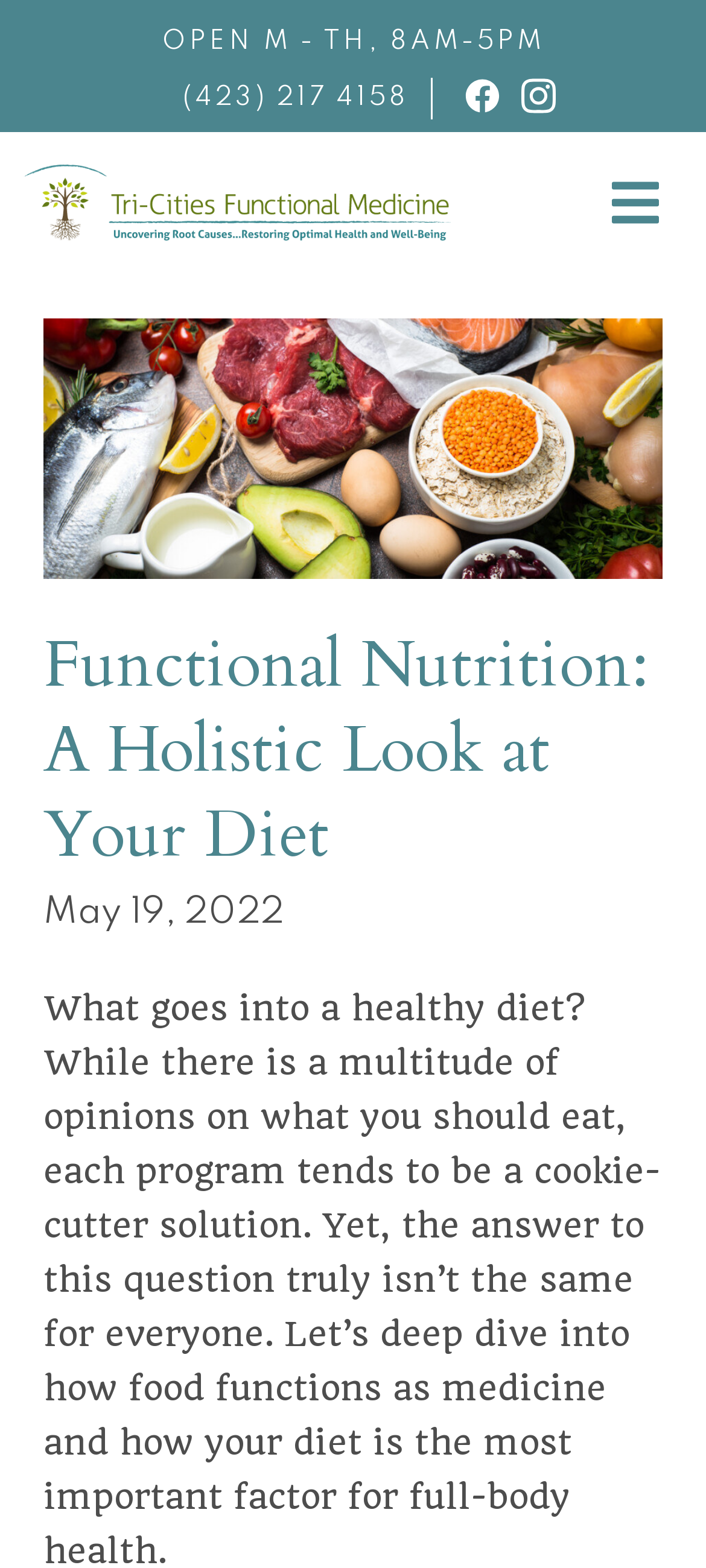What is the date of the article?
Based on the image, answer the question with a single word or brief phrase.

May 19, 2022